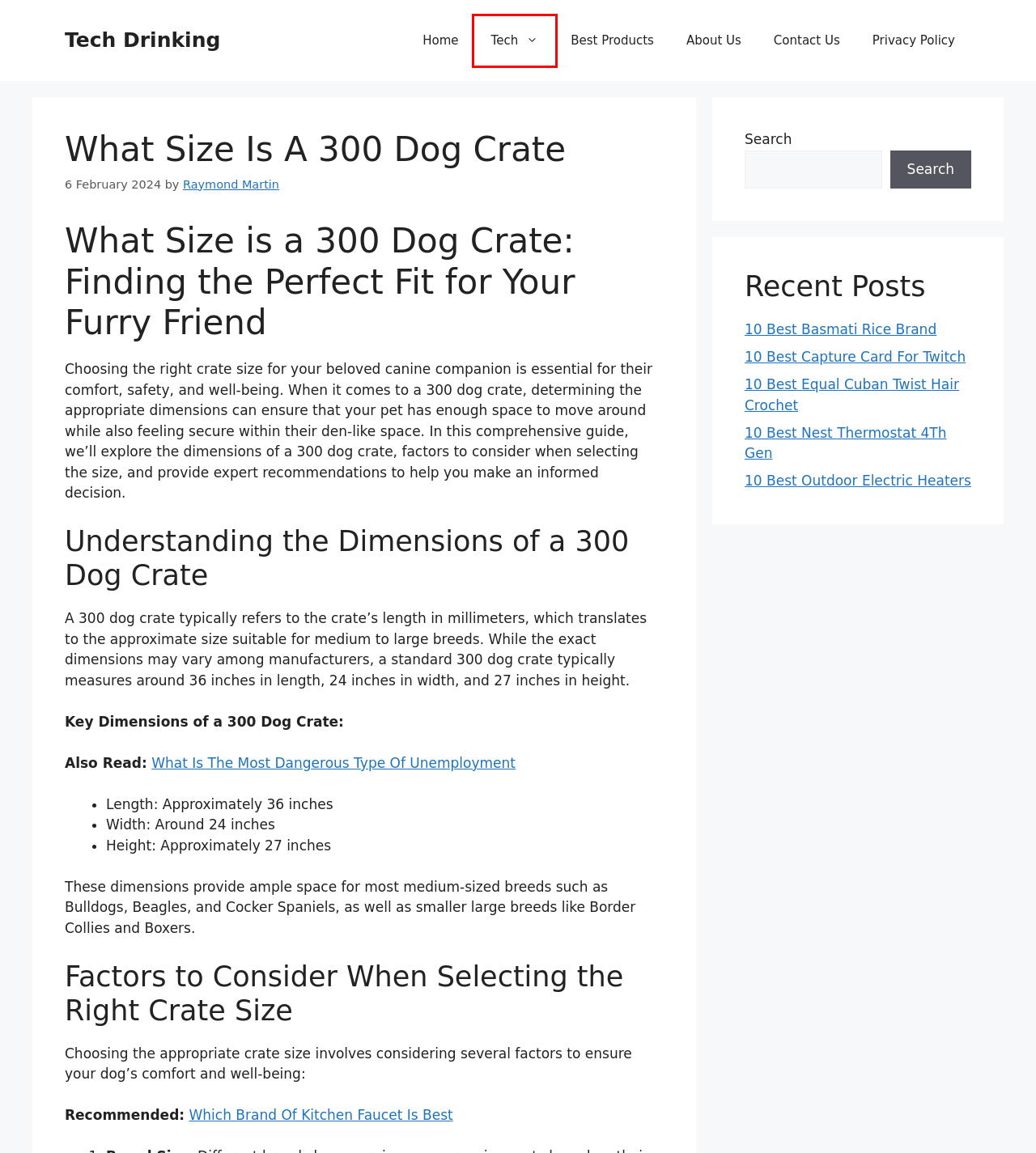You have received a screenshot of a webpage with a red bounding box indicating a UI element. Please determine the most fitting webpage description that matches the new webpage after clicking on the indicated element. The choices are:
A. Which Brand Of Kitchen Faucet Is Best (Updated 2024)
B. 10 Best Nest Thermostat 4Th Gen (Updated 2024)
C. Raymond Martin - Tech Drinking
D. Tech - Tech Drinking
E. Privacy Policy - Tech Drinking
F. Contact Us - Tech Drinking
G. About Us - Tech Drinking
H. Best Products - Tech Drinking

D